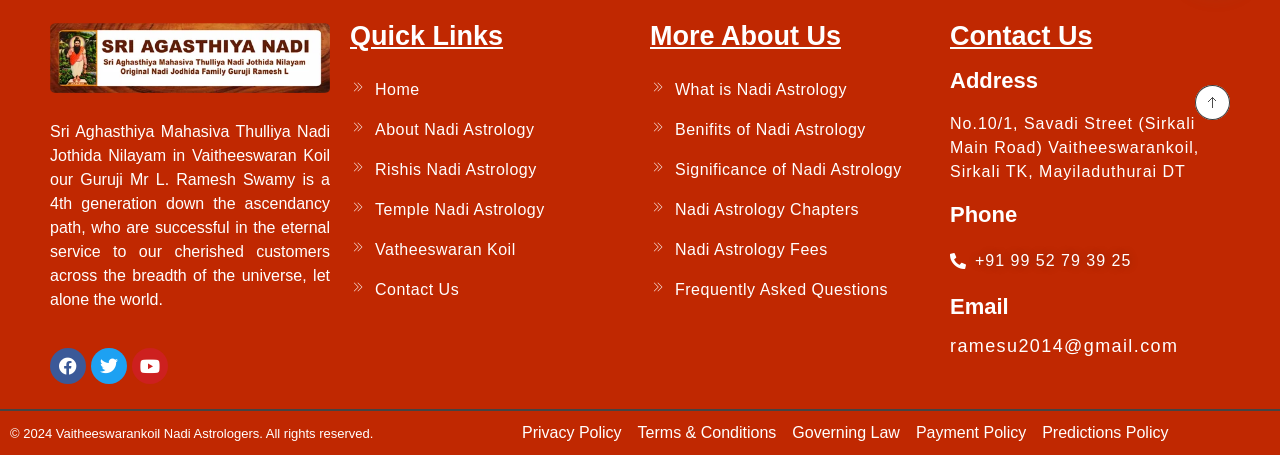Determine the bounding box coordinates for the area you should click to complete the following instruction: "Call the phone number".

[0.742, 0.54, 0.961, 0.606]